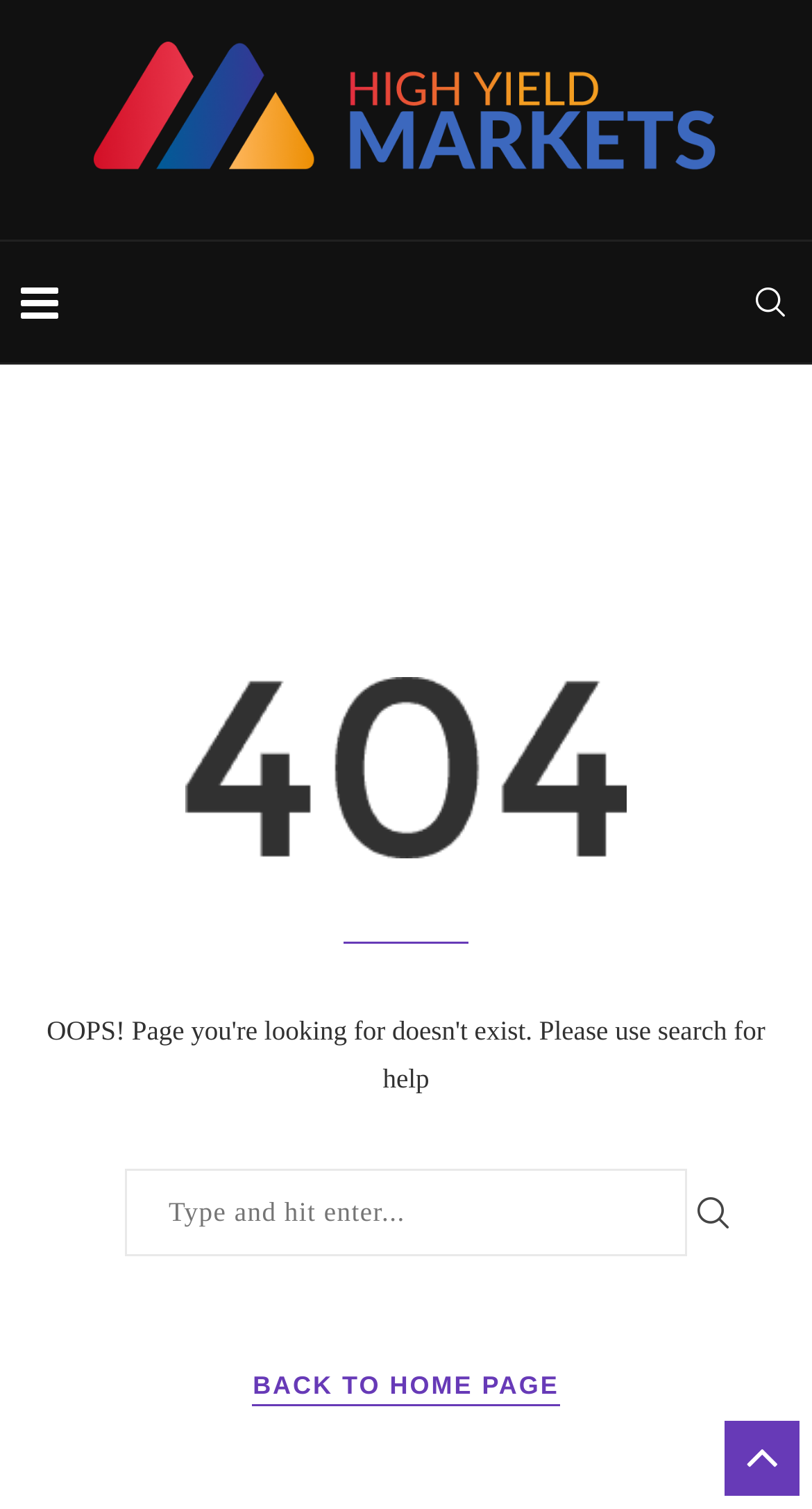Refer to the image and offer a detailed explanation in response to the question: What is the alternative action provided on the page?

The link 'BACK TO HOME PAGE' is provided as an alternative action for the user to navigate back to the home page of the website.